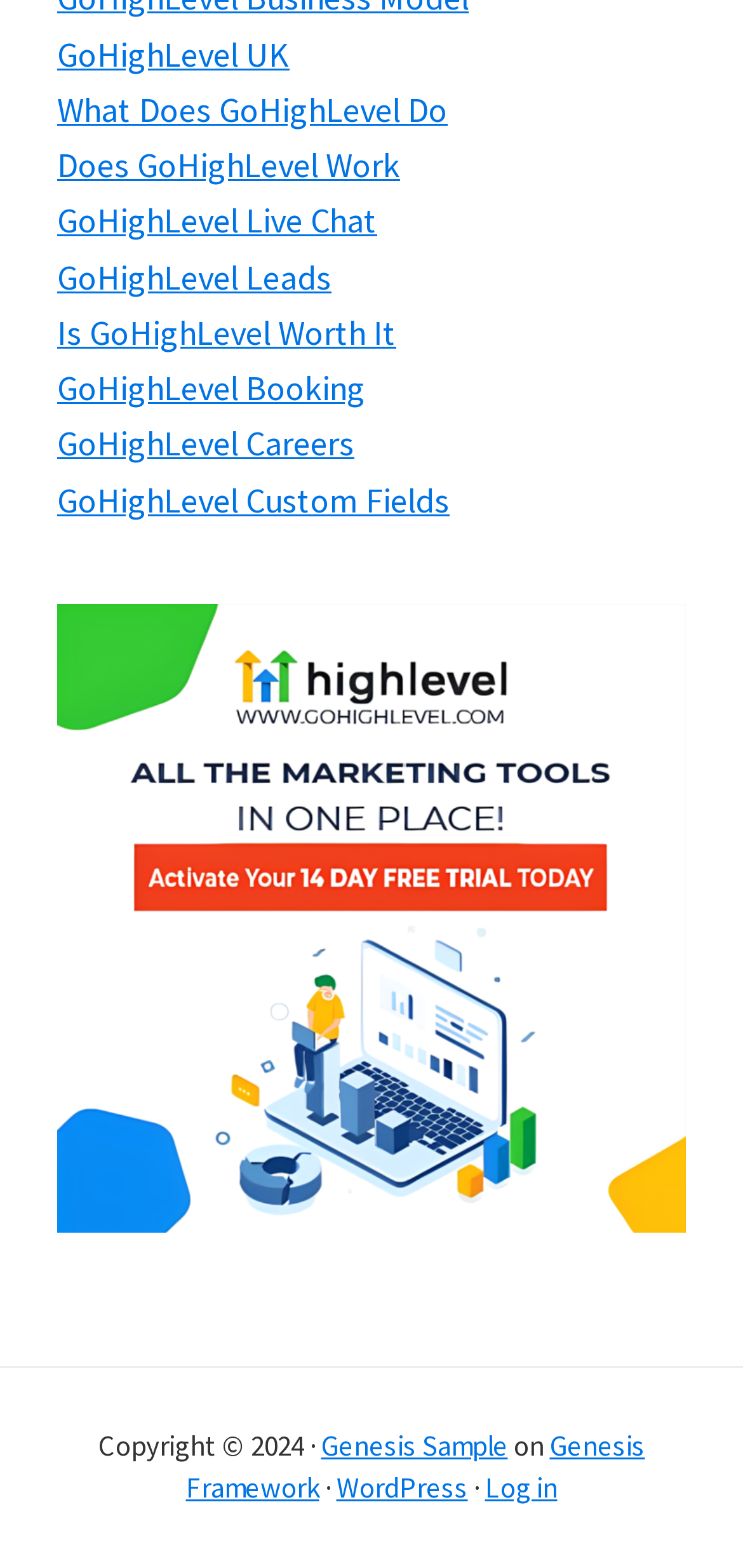What is the last link in the navigation links section?
Answer briefly with a single word or phrase based on the image.

GoHighLevel Custom Fields